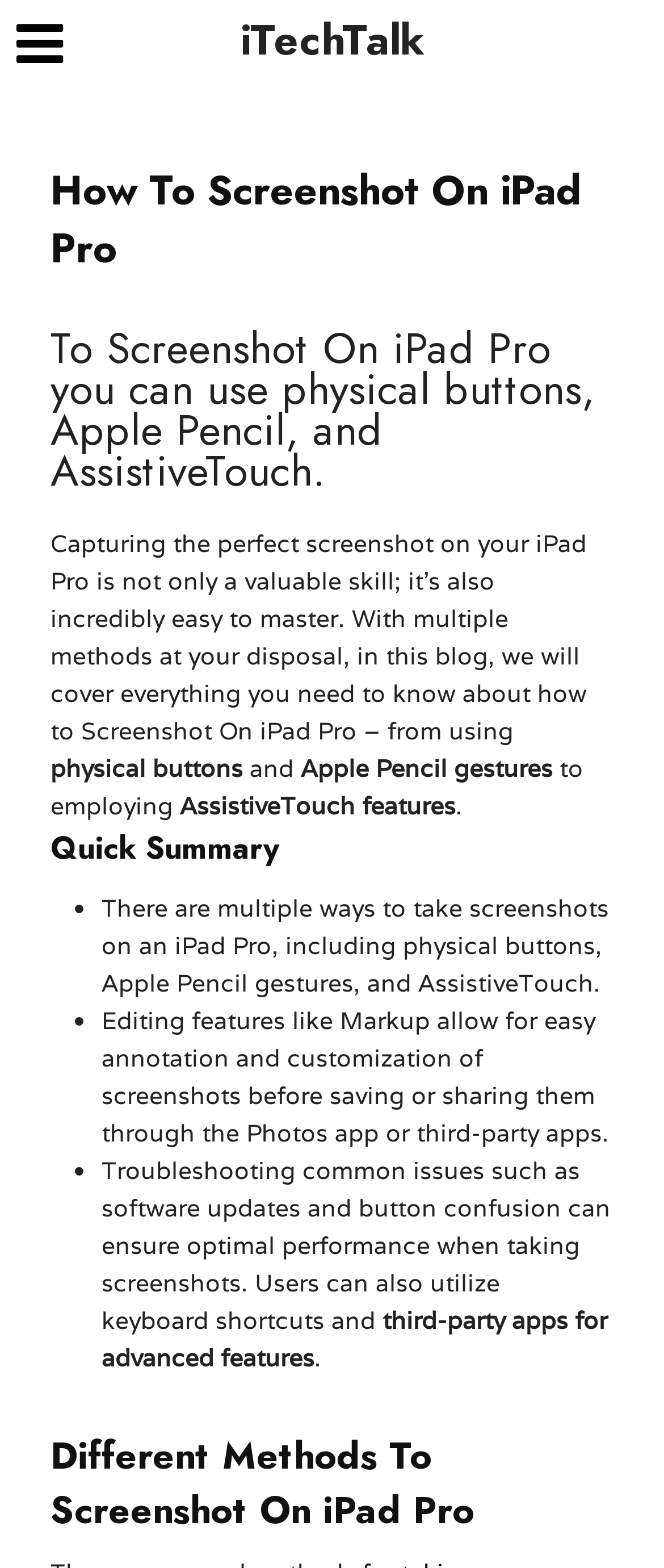What can be done to screenshots before saving or sharing them?
Give a detailed and exhaustive answer to the question.

As mentioned in the 'Quick Summary' section, editing features like Markup allow for easy annotation and customization of screenshots before saving or sharing them through the Photos app or third-party apps.